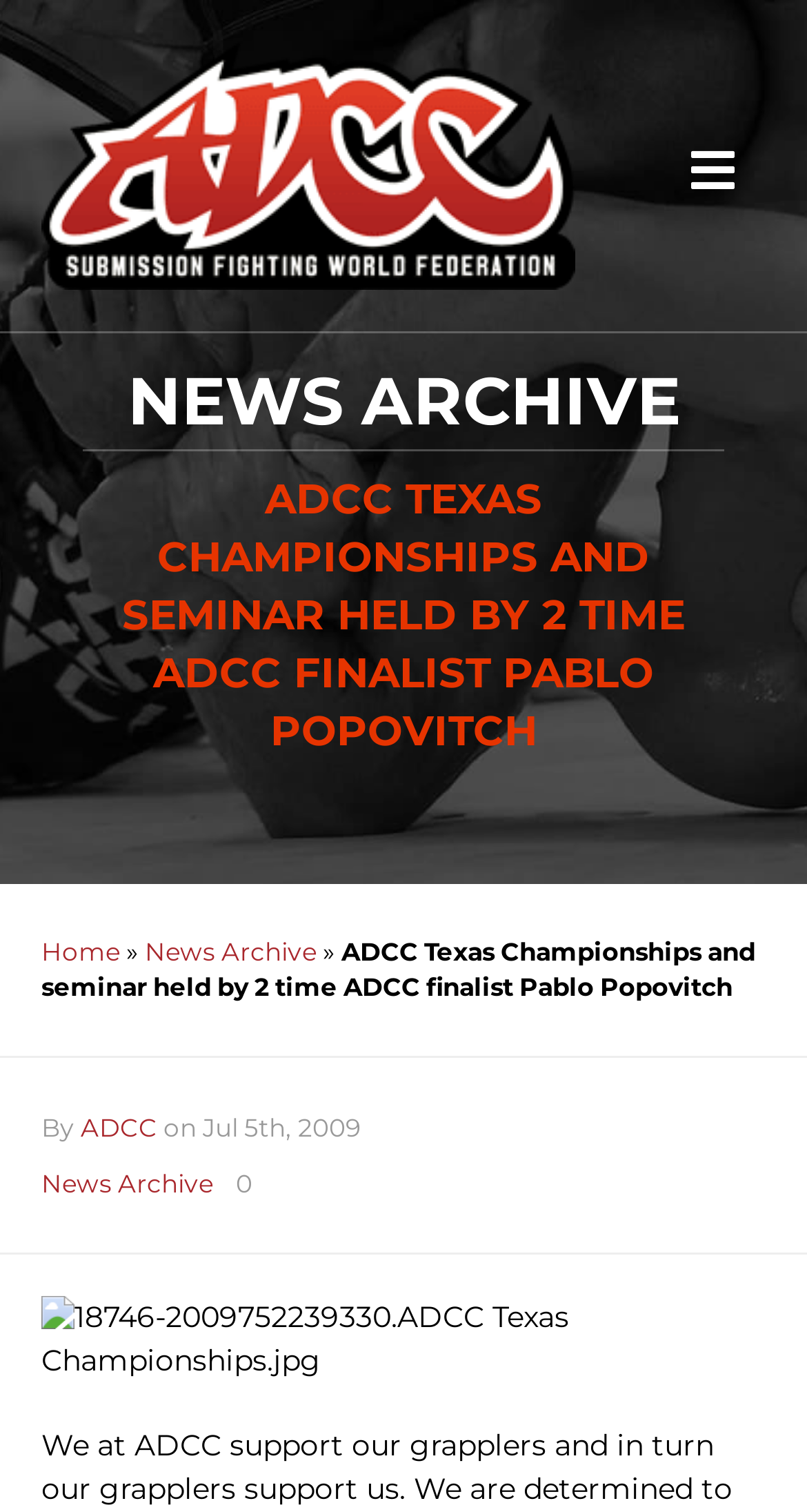Utilize the information from the image to answer the question in detail:
What is the name of the image file?

The image file is located at the bottom of the webpage and its name can be found in the image element description.